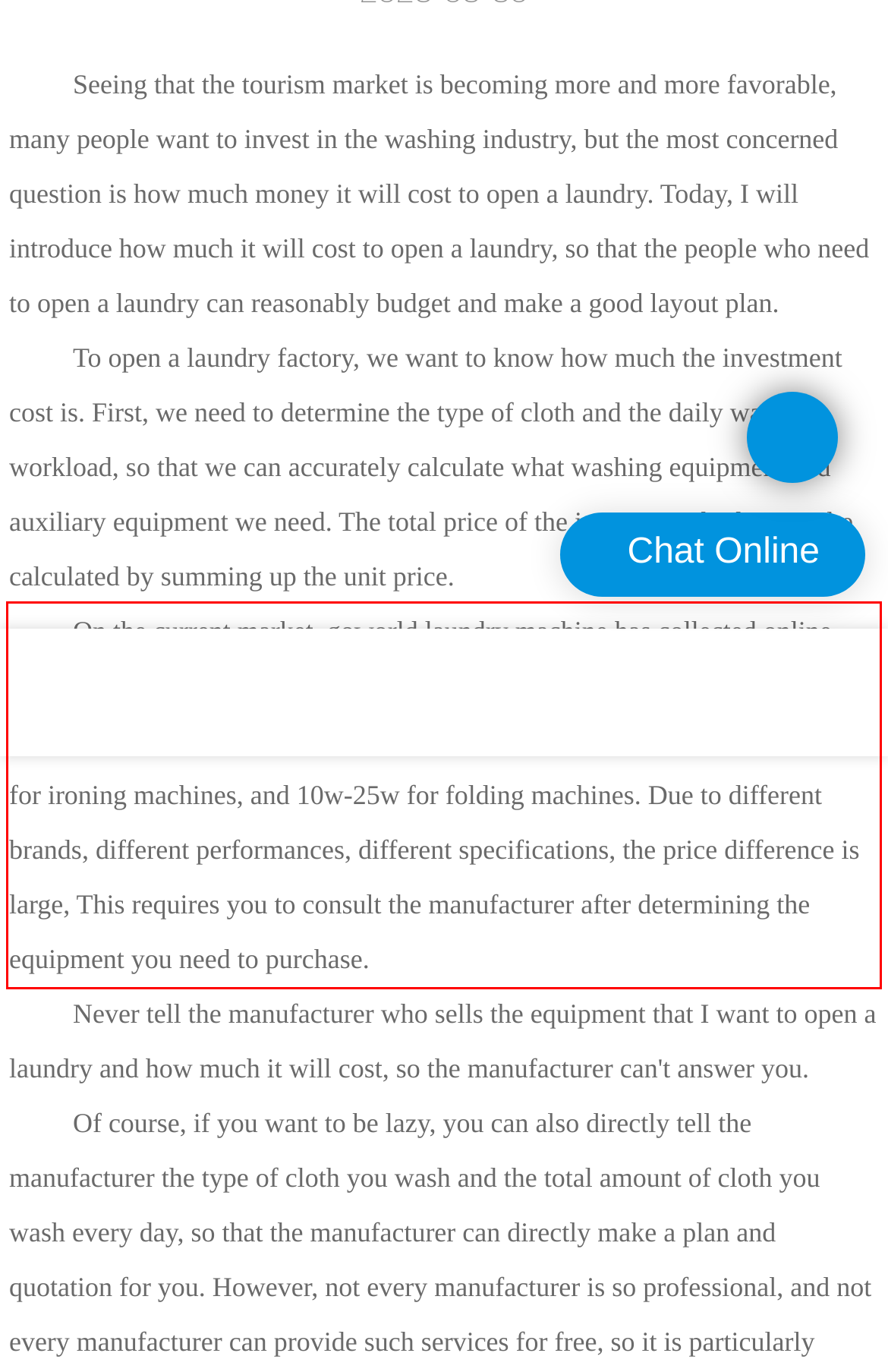You are given a webpage screenshot with a red bounding box around a UI element. Extract and generate the text inside this red bounding box.

On the current market, goworld laundry machine has collected online quotations, such as 300w-1000w for laundry dragons and their units, 5w-15w for washing machines, 1.5w-10w for dryers, 3w-8w for cloth feeders, 5w-60w for ironing machines, and 10w-25w for folding machines. Due to different brands, different performances, different specifications, the price difference is large, This requires you to consult the manufacturer after determining the equipment you need to purchase.